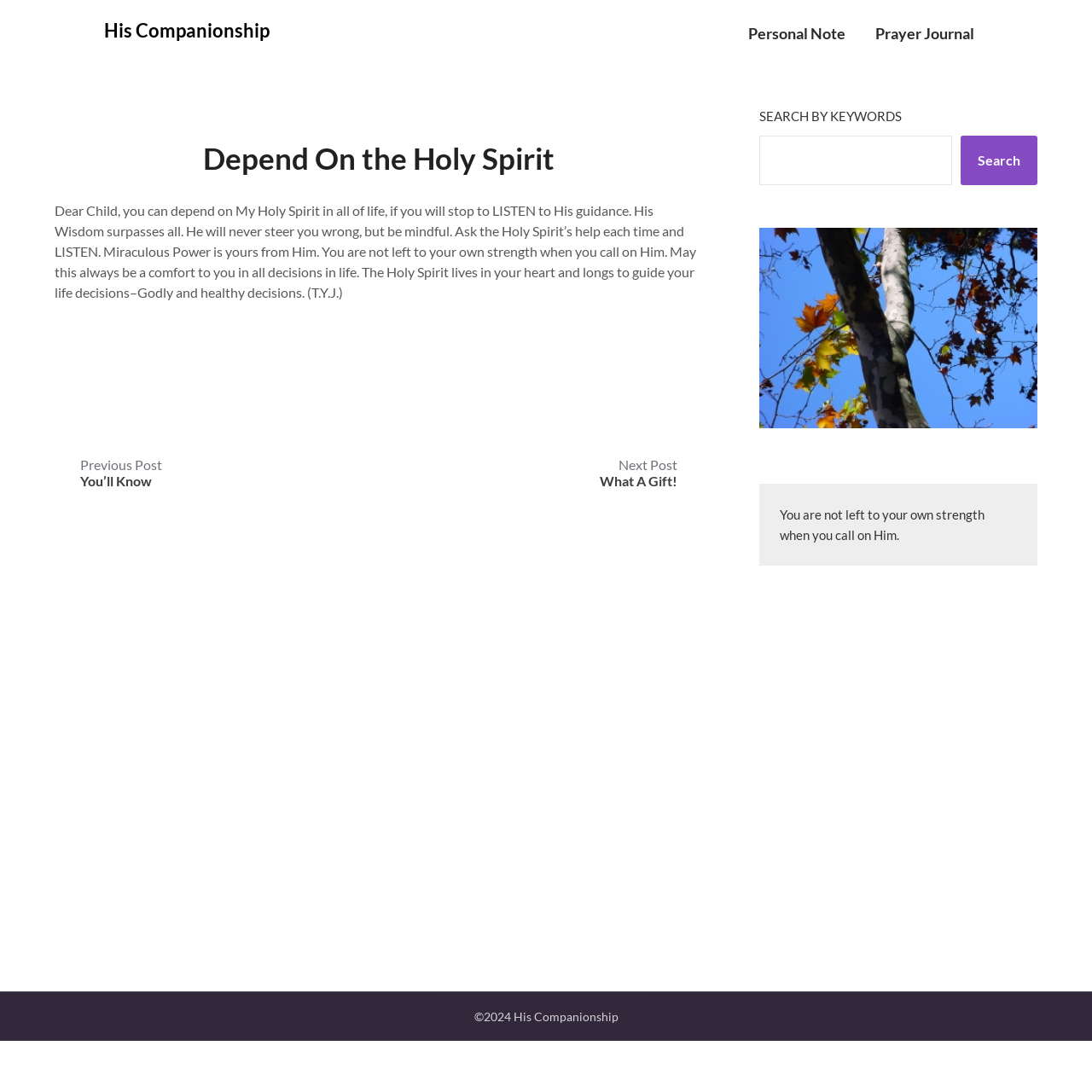Answer the question below in one word or phrase:
What is the main topic of this webpage?

Holy Spirit